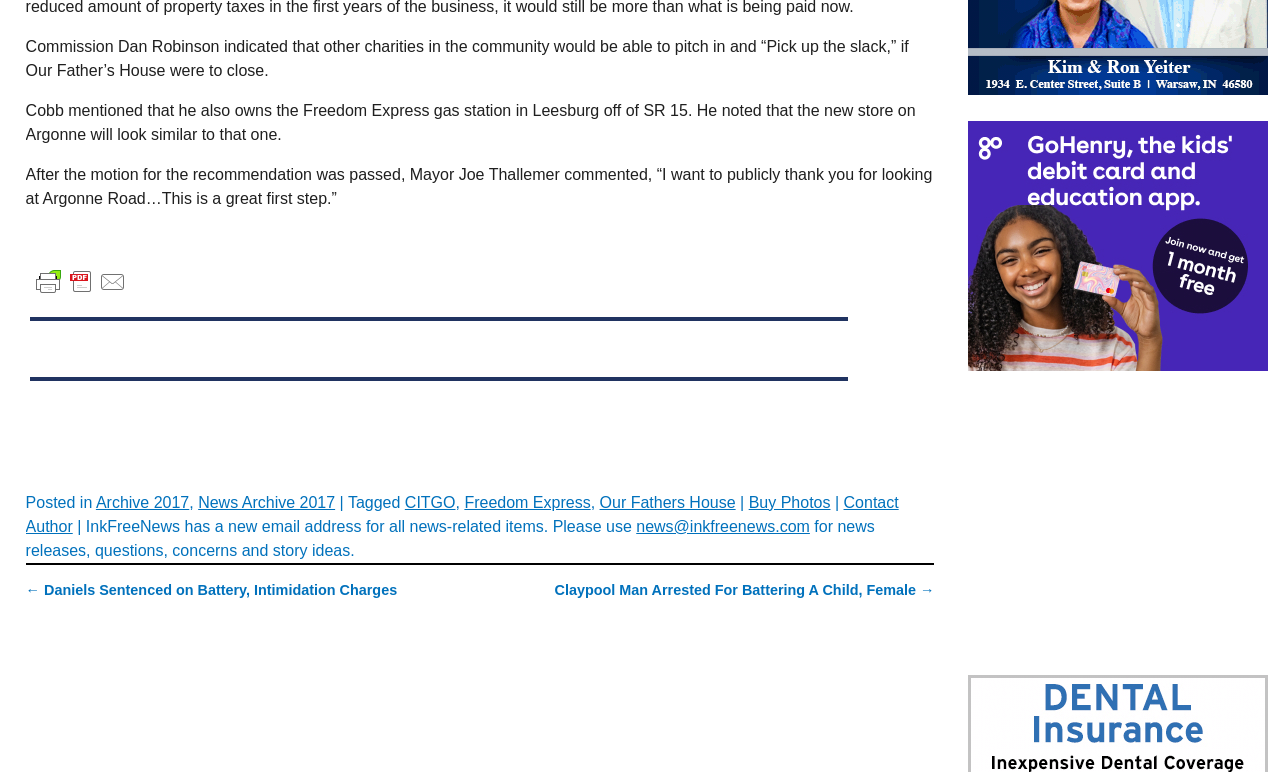Can you specify the bounding box coordinates for the region that should be clicked to fulfill this instruction: "Read the blog post about Time Smart".

None